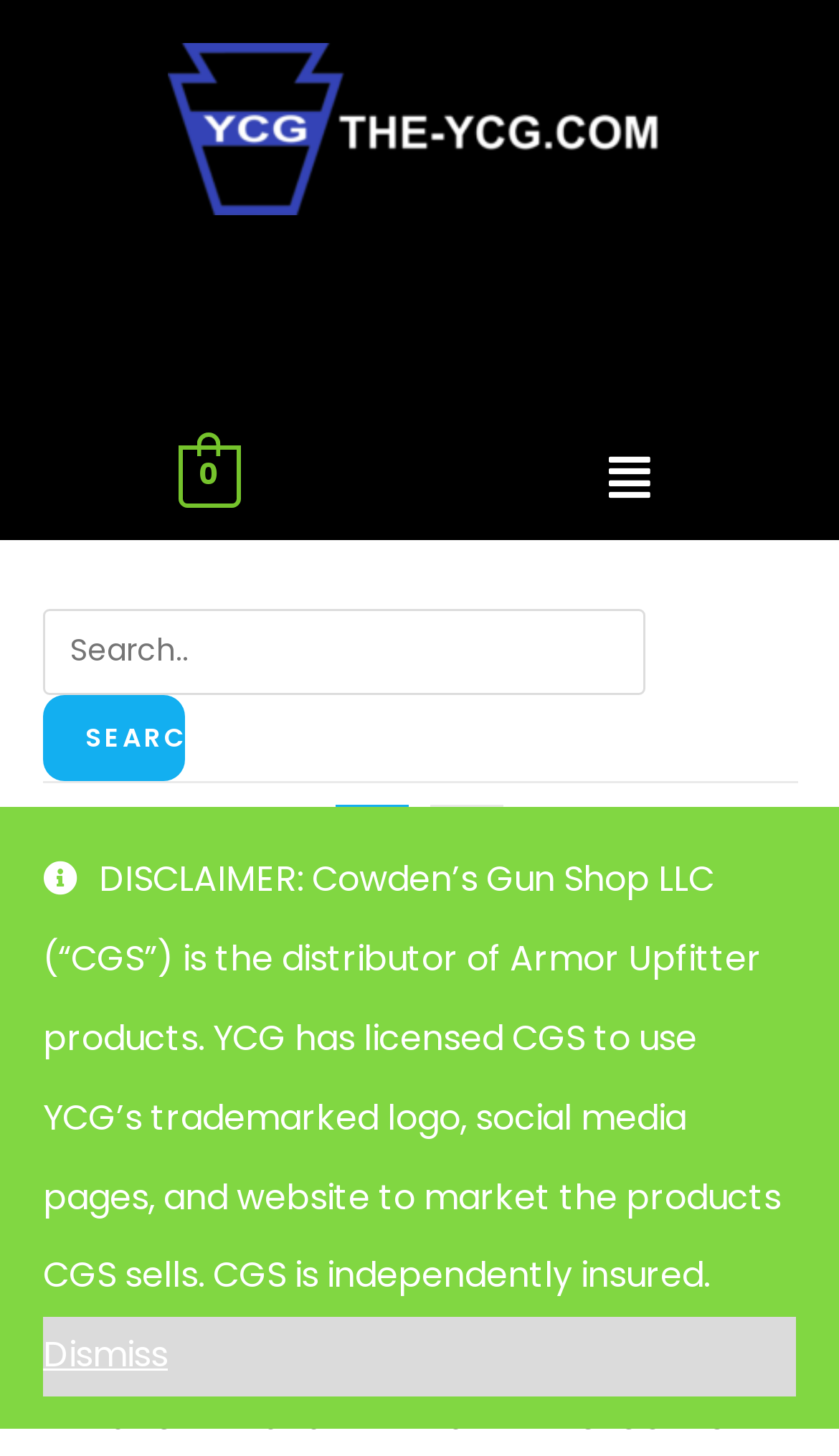Using the element description provided, determine the bounding box coordinates in the format (top-left x, top-left y, bottom-right x, bottom-right y). Ensure that all values are floating point numbers between 0 and 1. Element description: title="Grid view"

[0.4, 0.553, 0.487, 0.603]